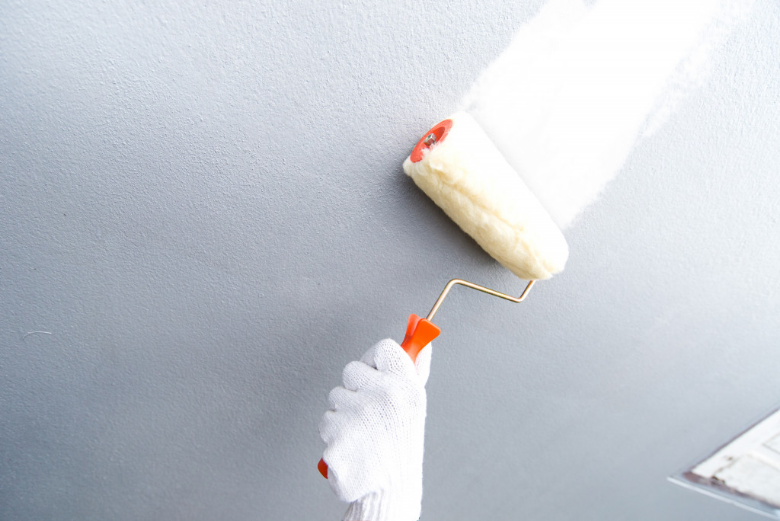Is the scene depicting an interior painting project?
Please elaborate on the answer to the question with detailed information.

The caption specifically mentions that the scene is focused on exterior painting, which implies that the painting project is taking place outside the home, not inside.